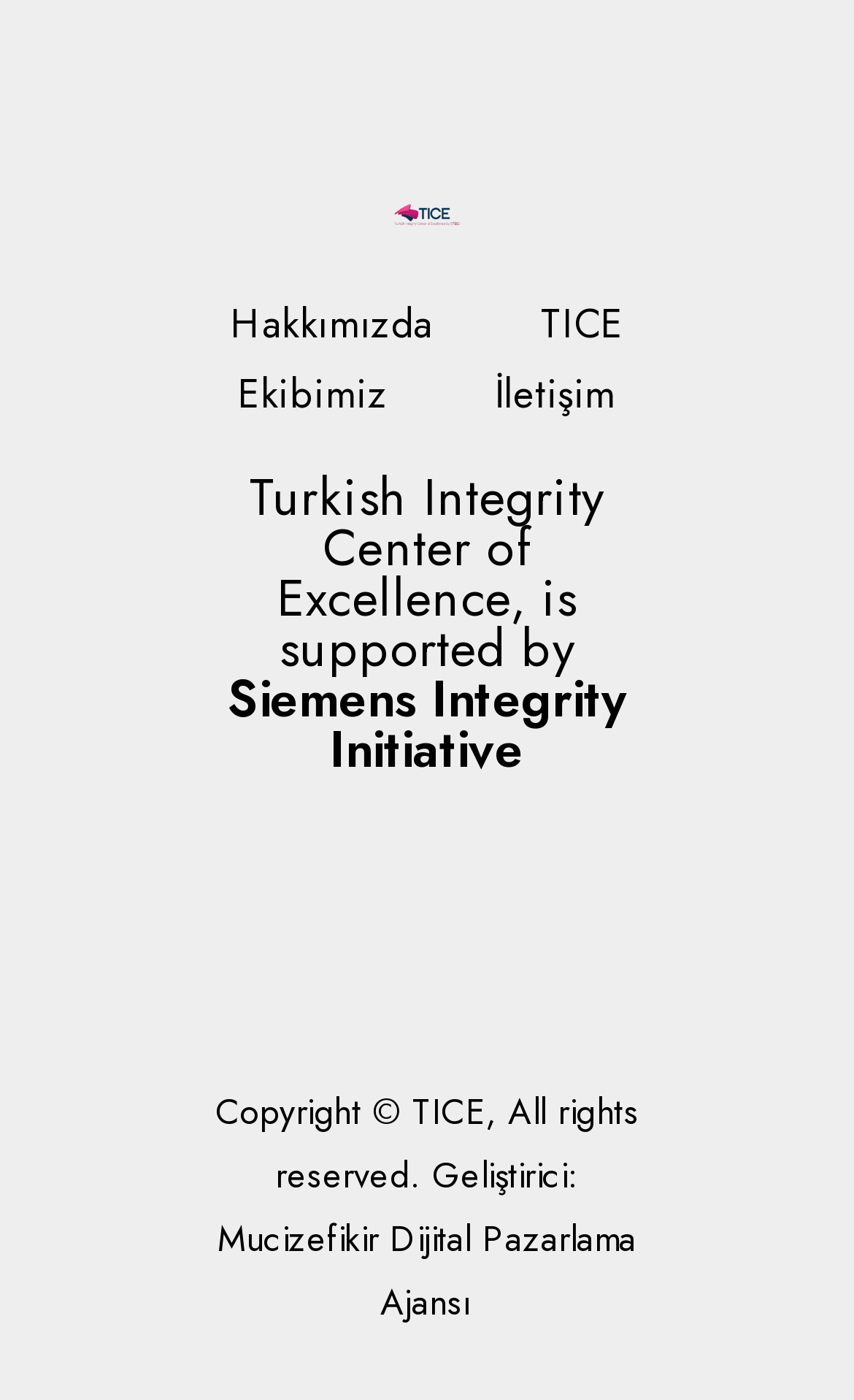Using the information in the image, give a comprehensive answer to the question: 
What is the copyright year?

I looked at the StaticText element which contains the copyright information. The text is 'Copyright © TICE, All rights reserved. Geliştirici: Mucizefikir', but it does not specify the copyright year.